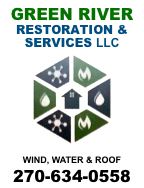What is the contact number provided?
Please provide a detailed and thorough answer to the question.

At the bottom of the logo, additional text provides a contact number, '270-634-0558', which allows customers to easily reach the company for their restoration needs.